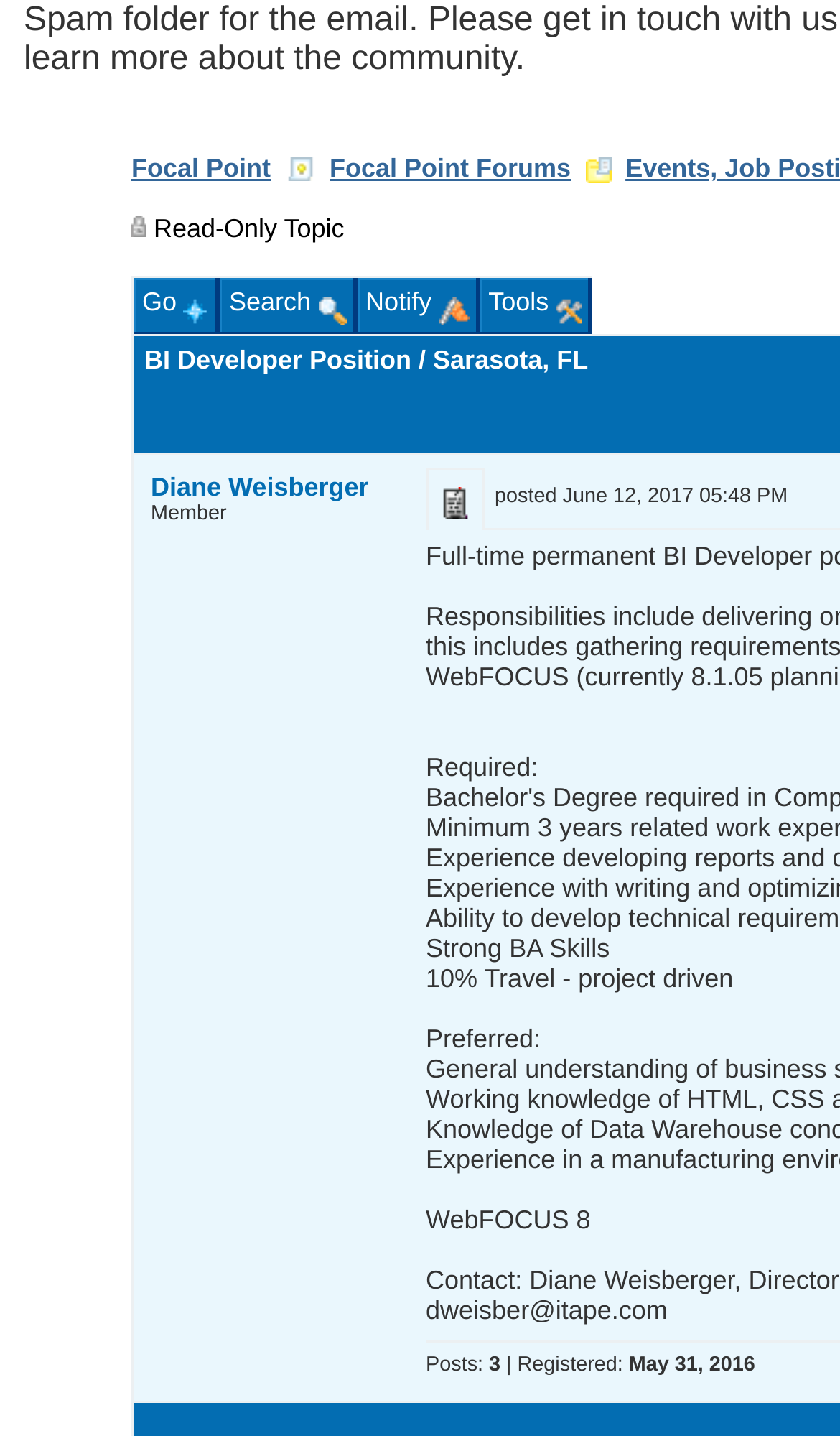Locate the bounding box of the UI element based on this description: "Tools". Provide four float numbers between 0 and 1 as [left, top, right, bottom].

[0.571, 0.194, 0.705, 0.232]